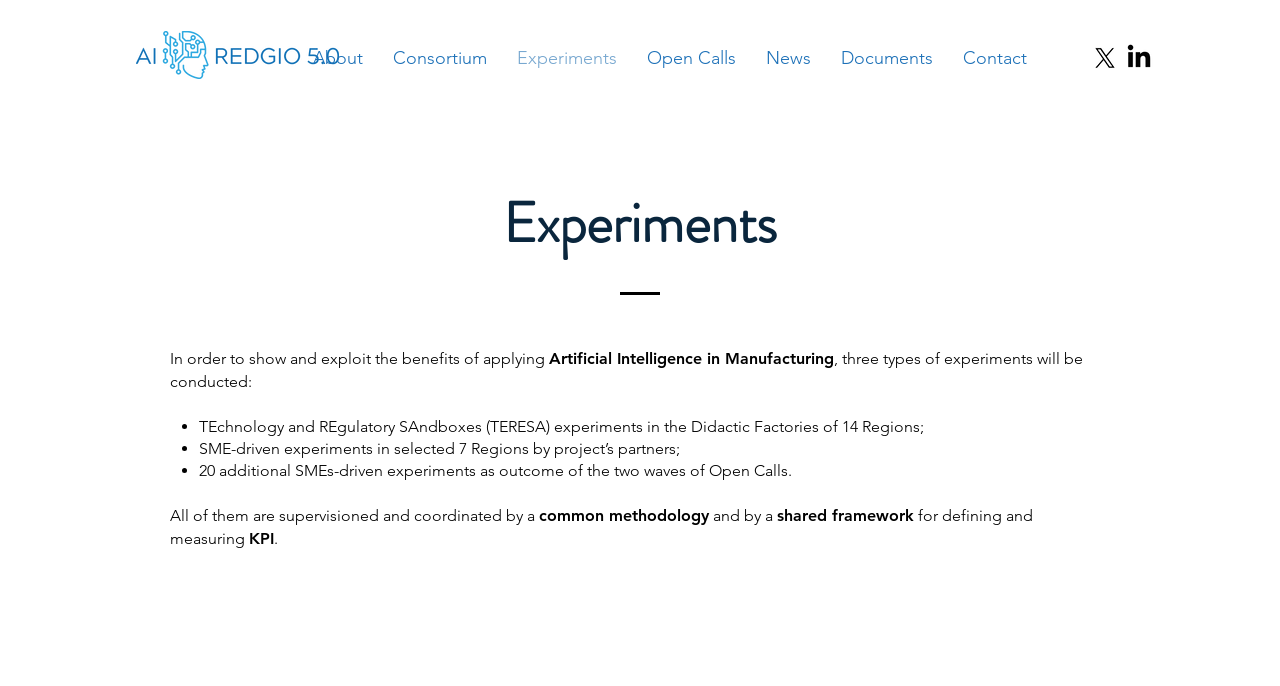Elaborate on the information and visuals displayed on the webpage.

The webpage is about AI REDGIO 5.0 experiments. At the top left, there is a logo image of AI REDGIO 5.0. Below the logo, there is a navigation menu with links to "About", "Consortium", "Experiments", "Open Calls", "News", "Documents", and "Contact". 

To the right of the navigation menu, there is a social media bar with links to "X" and "LinkedIn", each accompanied by an image. 

The main content of the webpage is headed by a title "Experiments" at the top center. Below the title, there is a paragraph of text explaining the purpose of the experiments, which is to show and exploit the benefits of applying Artificial Intelligence in Manufacturing. 

The text is followed by a list of three types of experiments that will be conducted, each marked by a bullet point. The first type is Technology and Regulatory Sandboxes (TERESA) experiments in the Didactic Factories of 14 Regions. The second type is SME-driven experiments in selected 7 Regions by project’s partners. The third type is 20 additional SMEs-driven experiments as outcome of the two waves of Open Calls. 

The webpage also mentions that all experiments are supervised and coordinated by a common methodology and a shared framework for defining and measuring KPI.